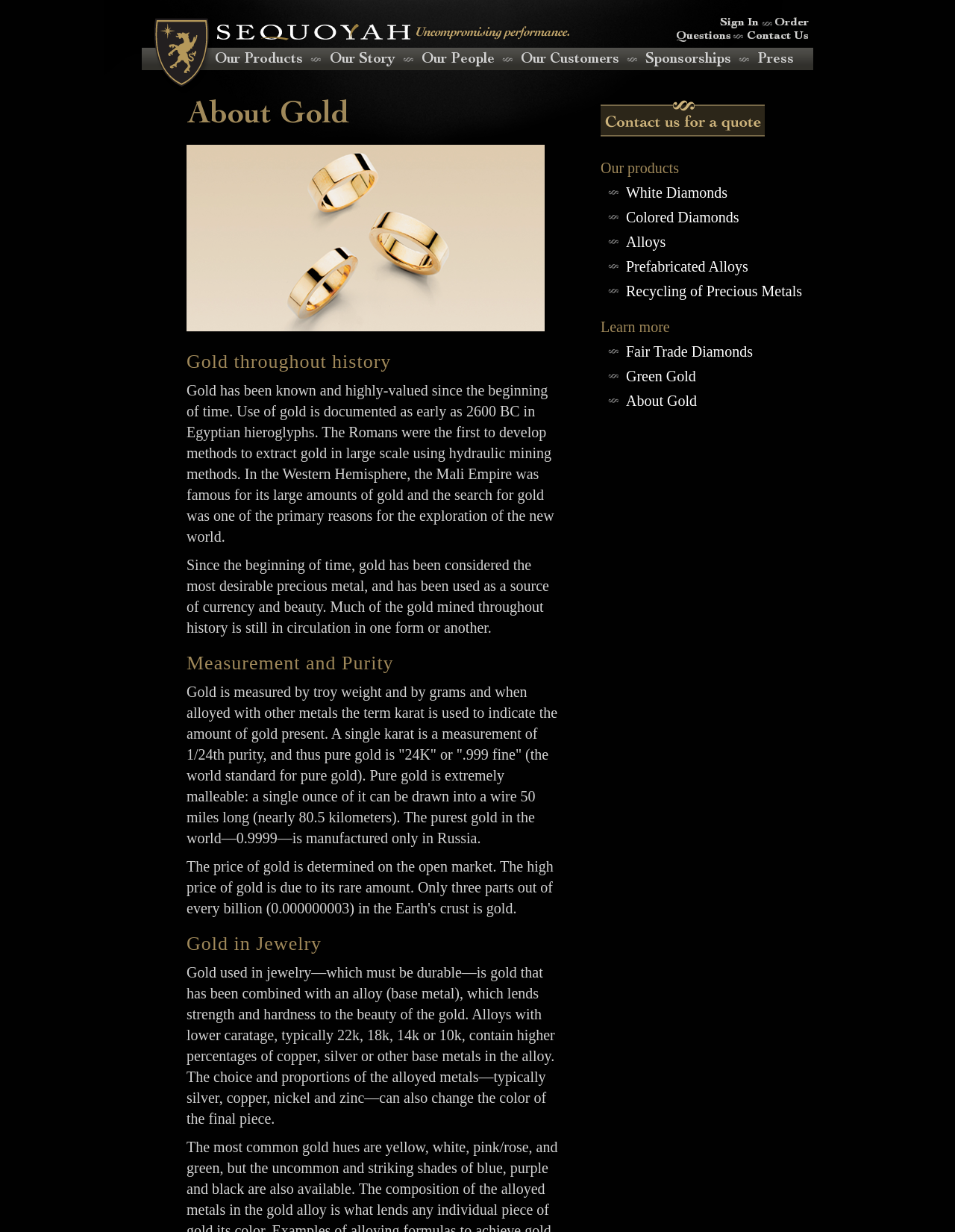Please find the bounding box for the following UI element description. Provide the coordinates in (top-left x, top-left y, bottom-right x, bottom-right y) format, with values between 0 and 1: Management

None